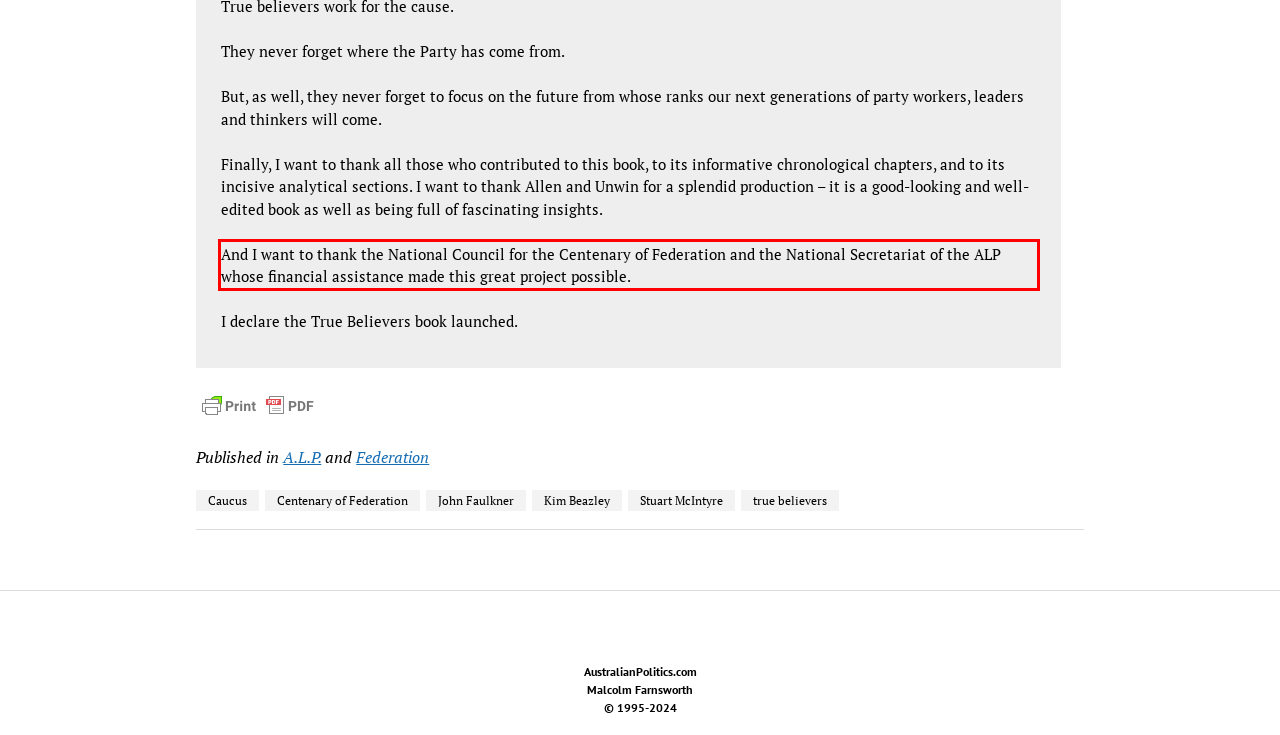Using the provided screenshot of a webpage, recognize and generate the text found within the red rectangle bounding box.

And I want to thank the National Council for the Centenary of Federation and the National Secretariat of the ALP whose financial assistance made this great project possible.